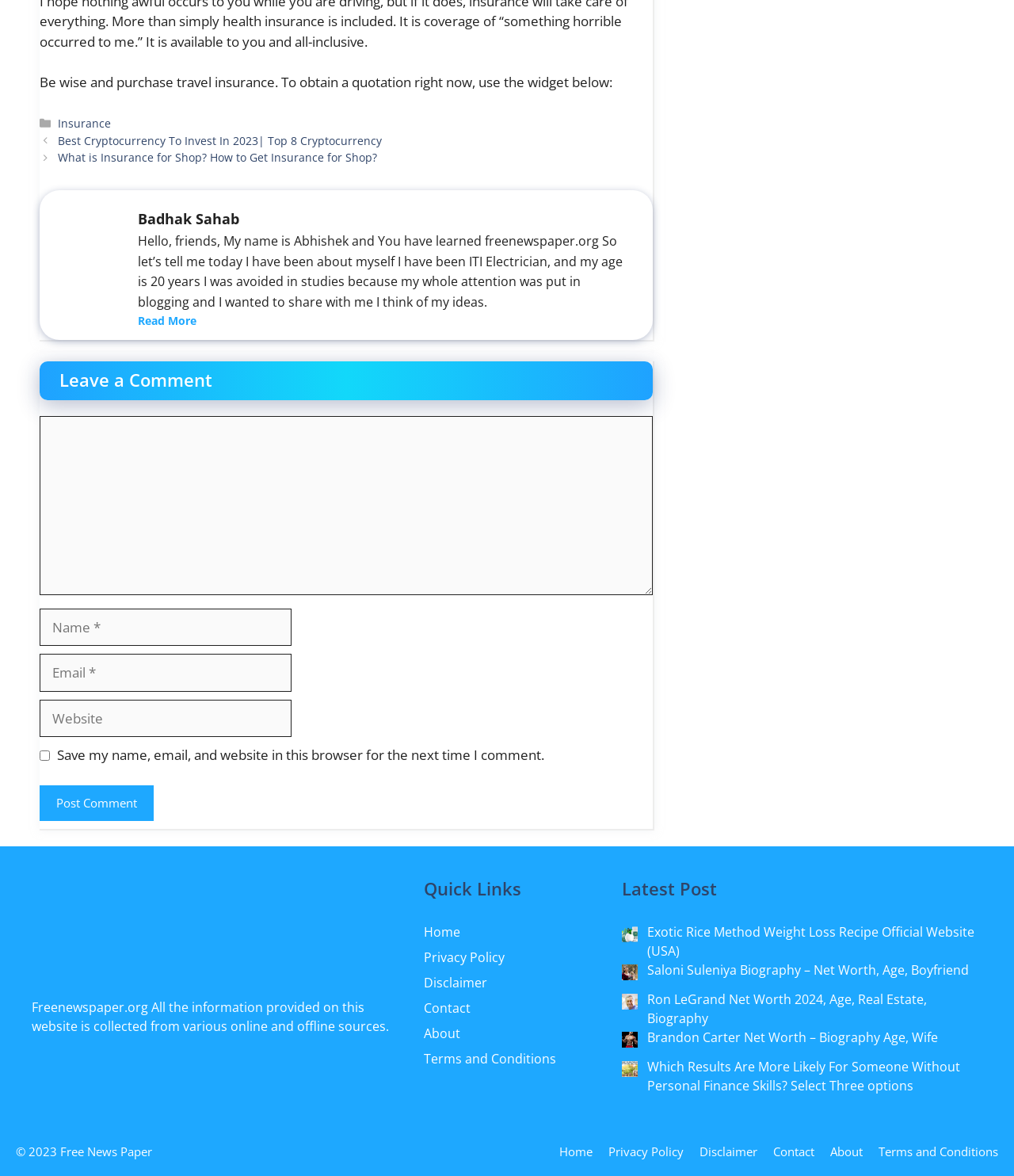Based on the element description "parent_node: Comment name="url" placeholder="Website"", predict the bounding box coordinates of the UI element.

[0.039, 0.595, 0.288, 0.627]